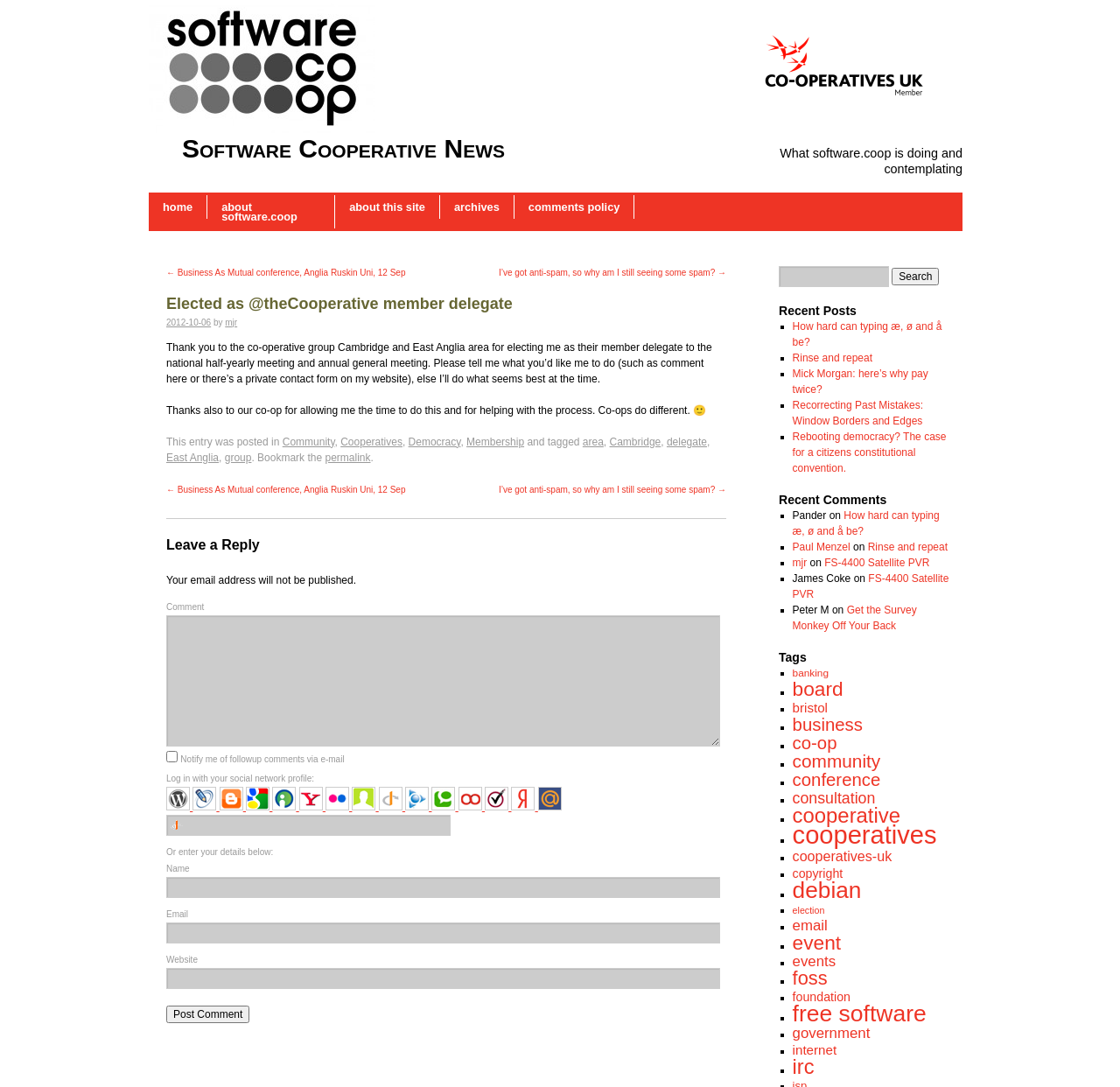Please specify the bounding box coordinates in the format (top-left x, top-left y, bottom-right x, bottom-right y), with all values as floating point numbers between 0 and 1. Identify the bounding box of the UI element described by: parent_node: Email aria-describedby="email-notes" name="email"

[0.148, 0.848, 0.643, 0.868]